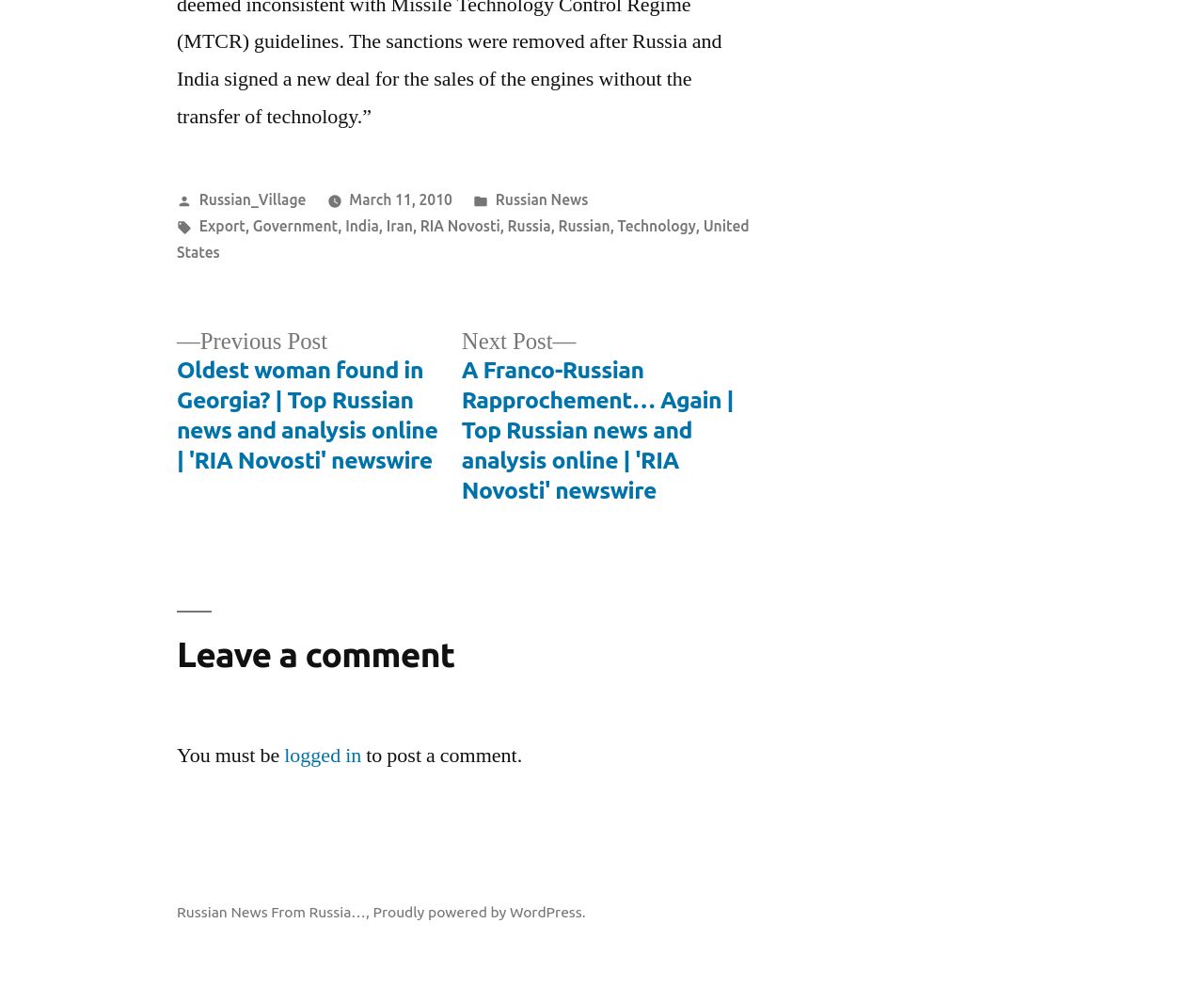Identify the bounding box coordinates of the element that should be clicked to fulfill this task: "Click on WRITE A REVIEW". The coordinates should be provided as four float numbers between 0 and 1, i.e., [left, top, right, bottom].

None